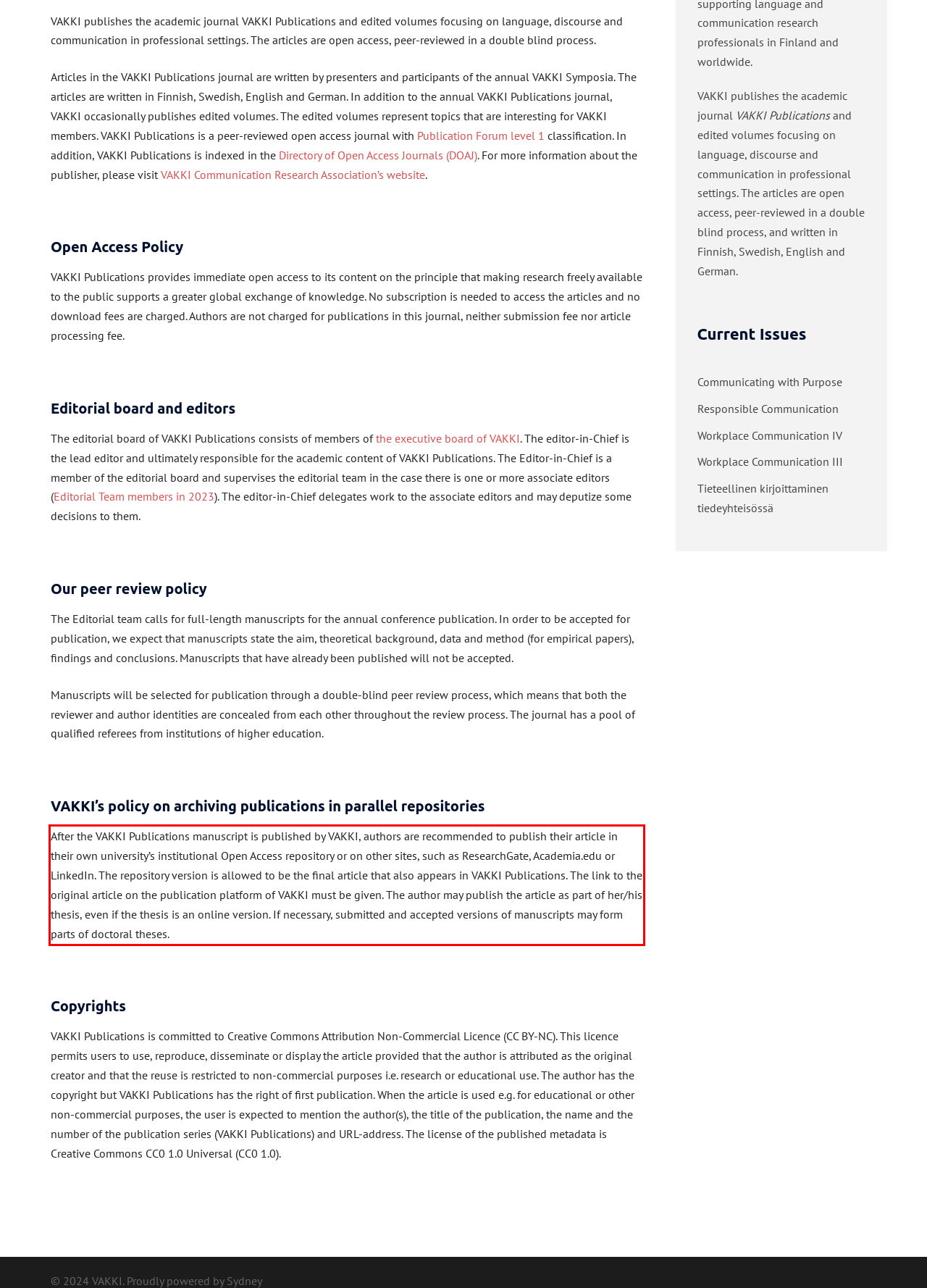Observe the screenshot of the webpage, locate the red bounding box, and extract the text content within it.

After the VAKKI Publications manuscript is published by VAKKI, authors are recommended to publish their article in their own university’s institutional Open Access repository or on other sites, such as ResearchGate, Academia.edu or LinkedIn. The repository version is allowed to be the final article that also appears in VAKKI Publications. The link to the original article on the publication platform of VAKKI must be given. The author may publish the article as part of her/his thesis, even if the thesis is an online version. If necessary, submitted and accepted versions of manuscripts may form parts of doctoral theses.